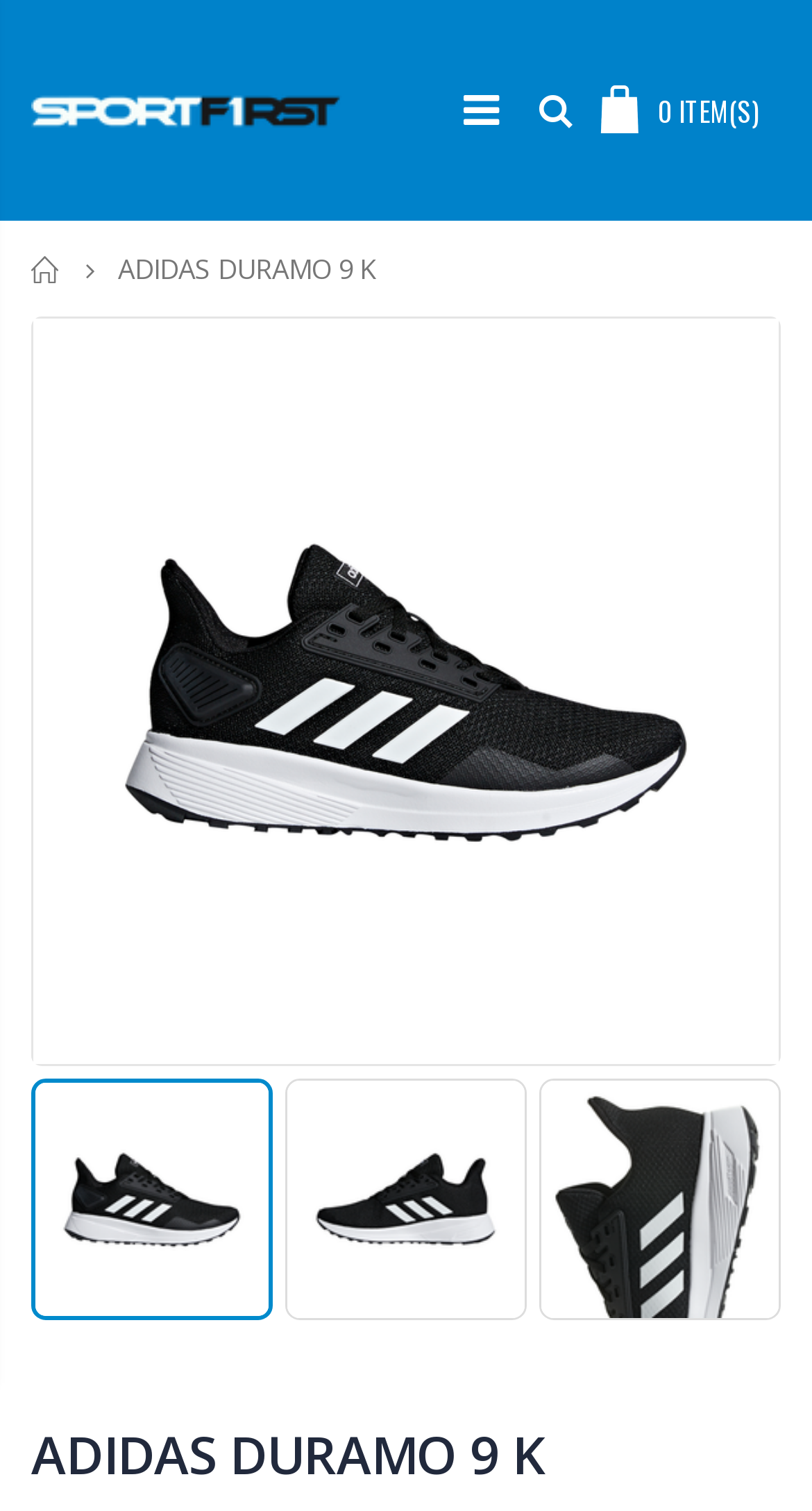What is the brand of the shoes?
Give a single word or phrase as your answer by examining the image.

ADIDAS